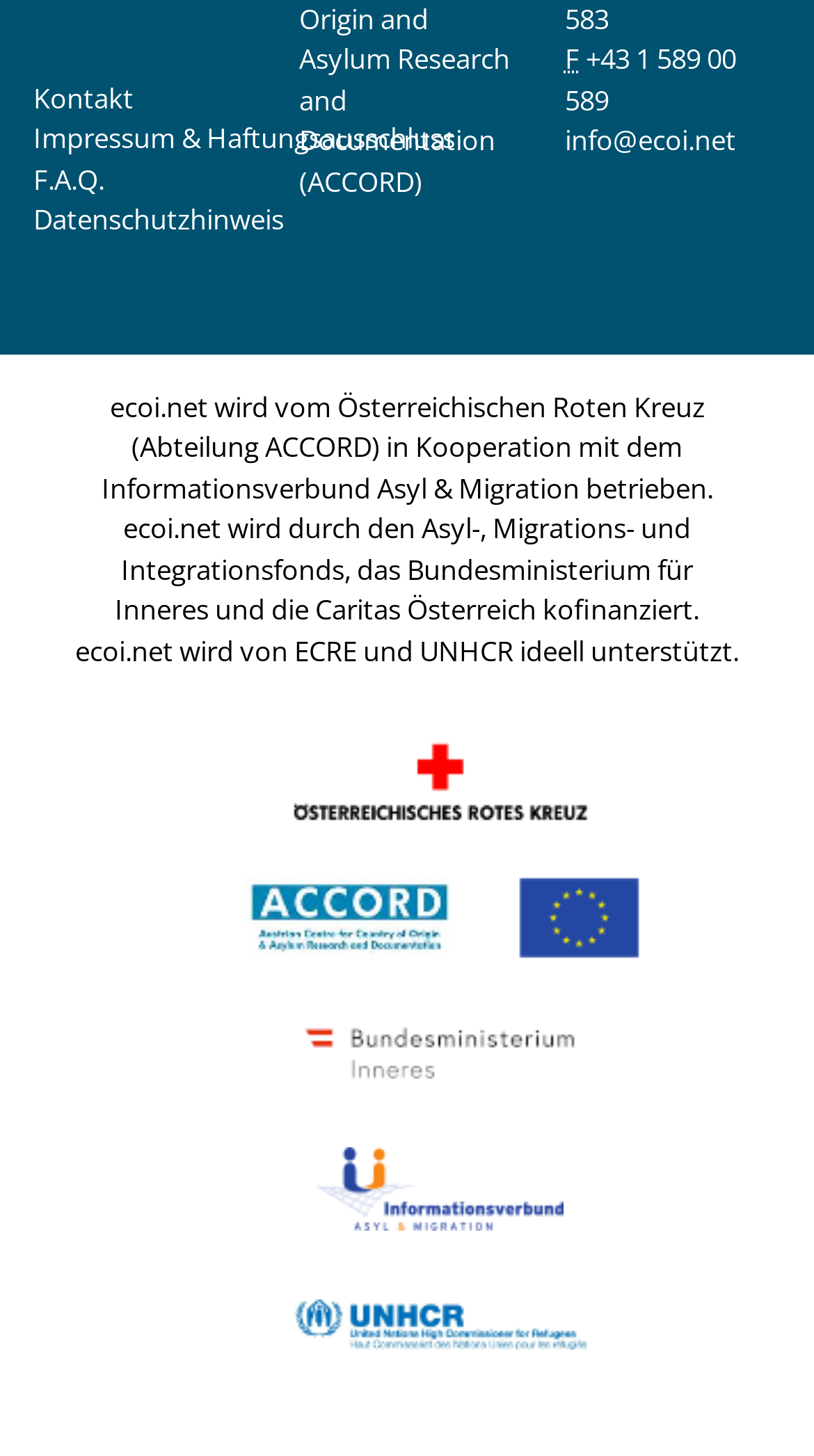How many logos are displayed on the webpage?
Please respond to the question with a detailed and informative answer.

There are six logos displayed on the webpage, which are Österreichisches Rotes Kreuz, Austrian Centre for Country of Origin and Asylum Research and Documentation, Asyl-, Migrations- und Integrationsfonds (AMIF) - Europäische Union, Bundesministerium für Inneres (Republik Österreich), Informationsverbund Asyl & Migration, and UNHCR - The UN Refugee Agency.